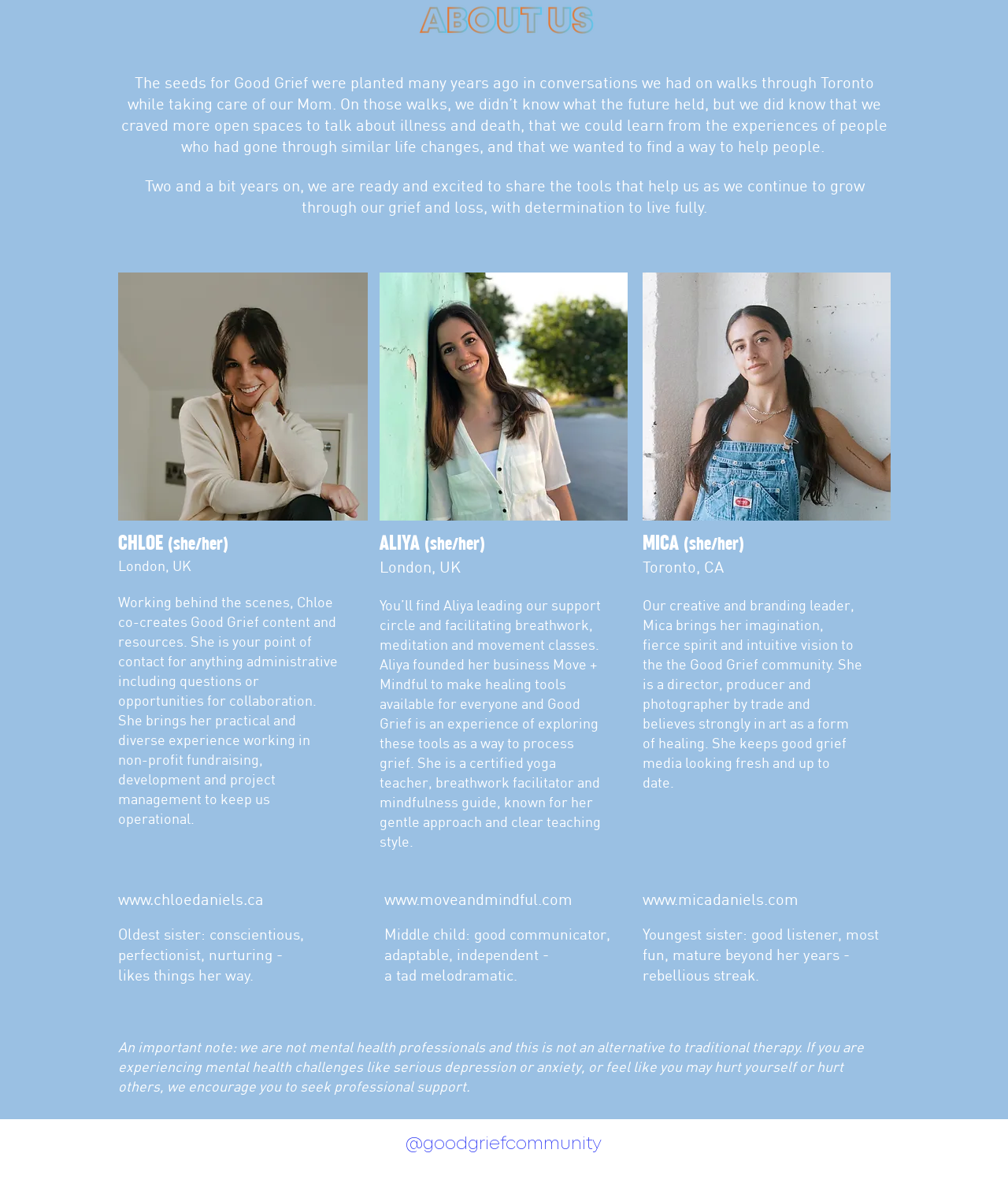Give a one-word or one-phrase response to the question: 
What is the purpose of Good Grief?

To help people process grief